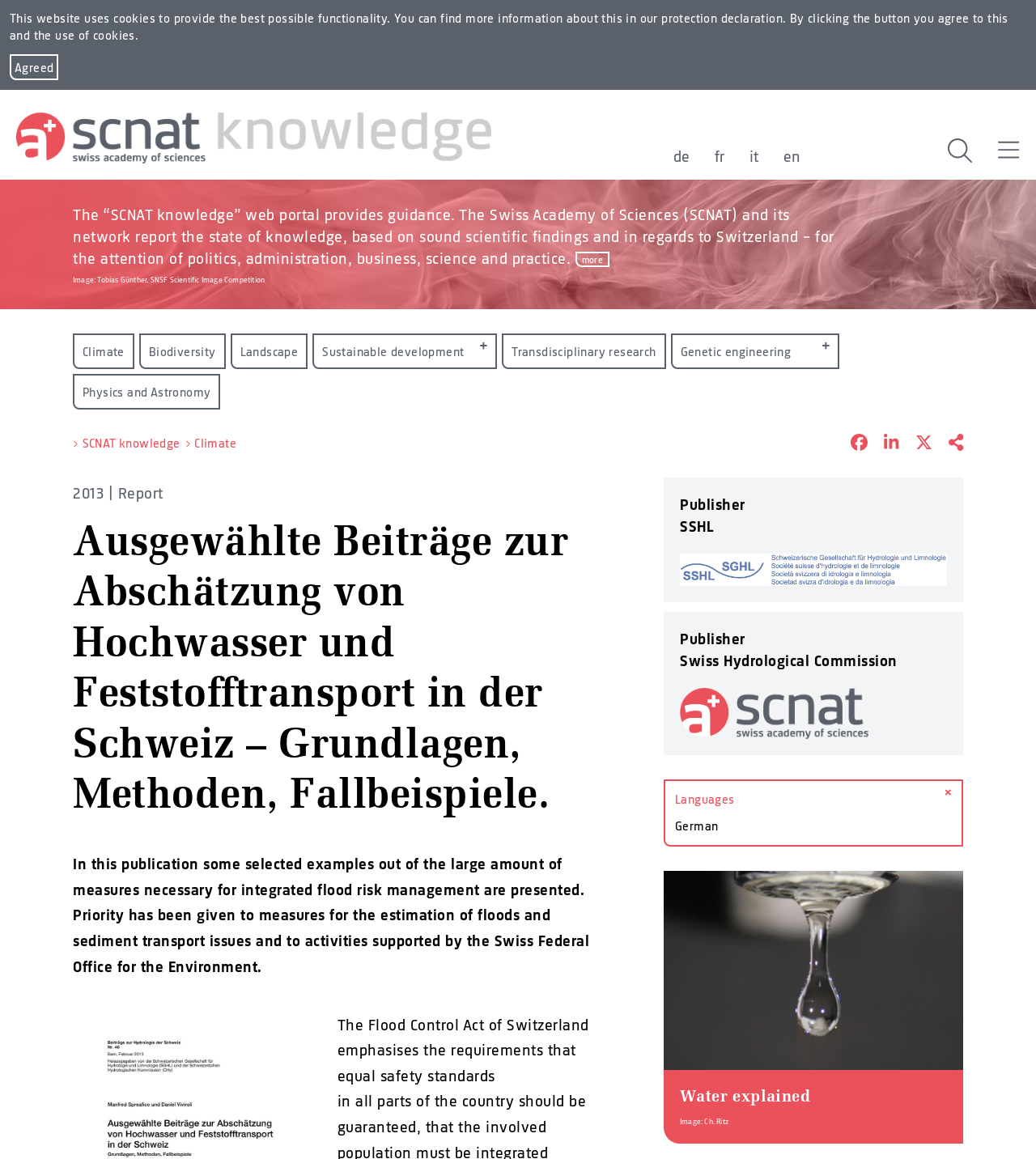Find the bounding box coordinates of the element to click in order to complete the given instruction: "Search for something."

[0.914, 0.119, 0.939, 0.141]